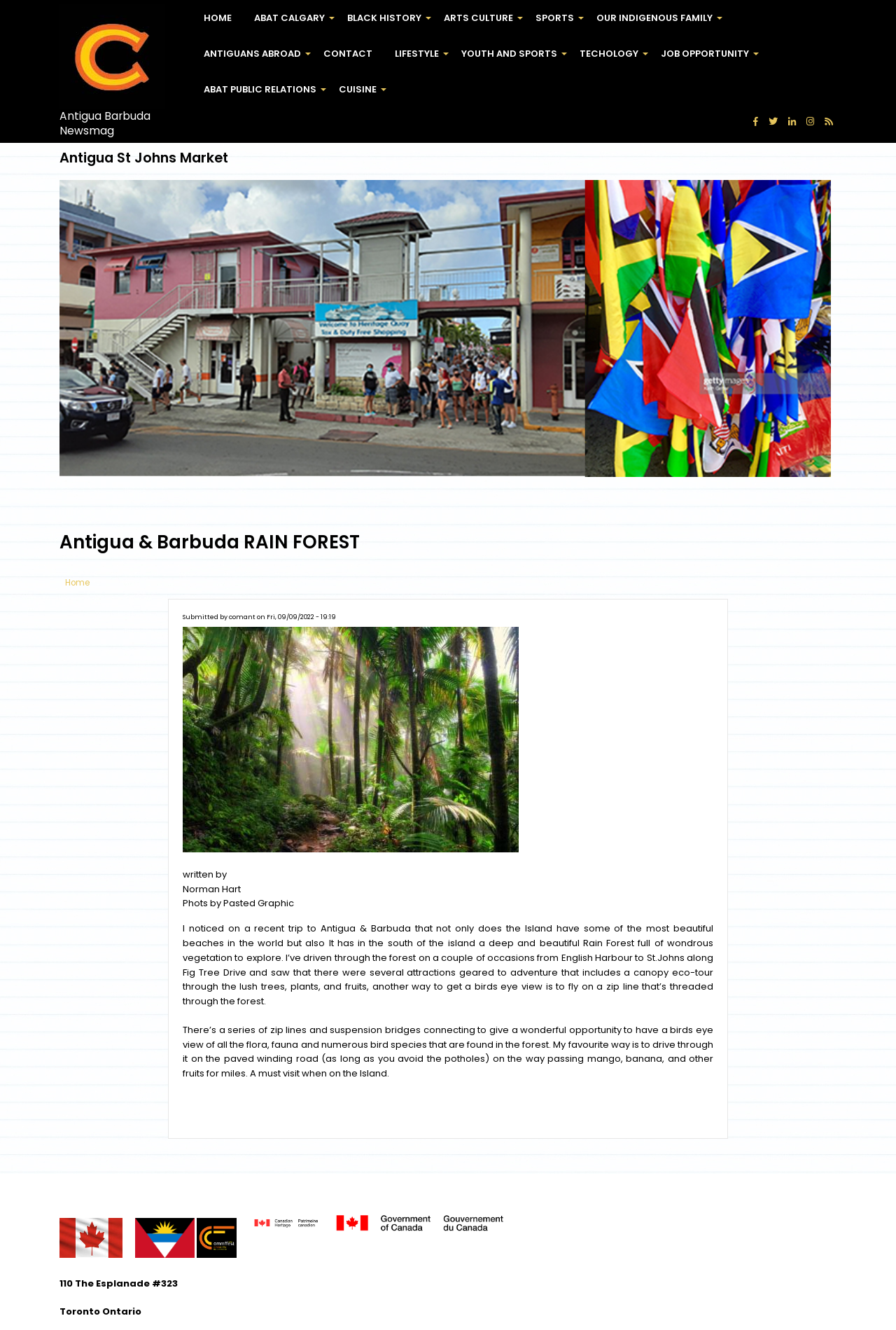What is the author's name of the latest article?
Examine the image and provide an in-depth answer to the question.

The article mentions the author's name as 'Norman Hart' in the text 'written by Norman Hart'.